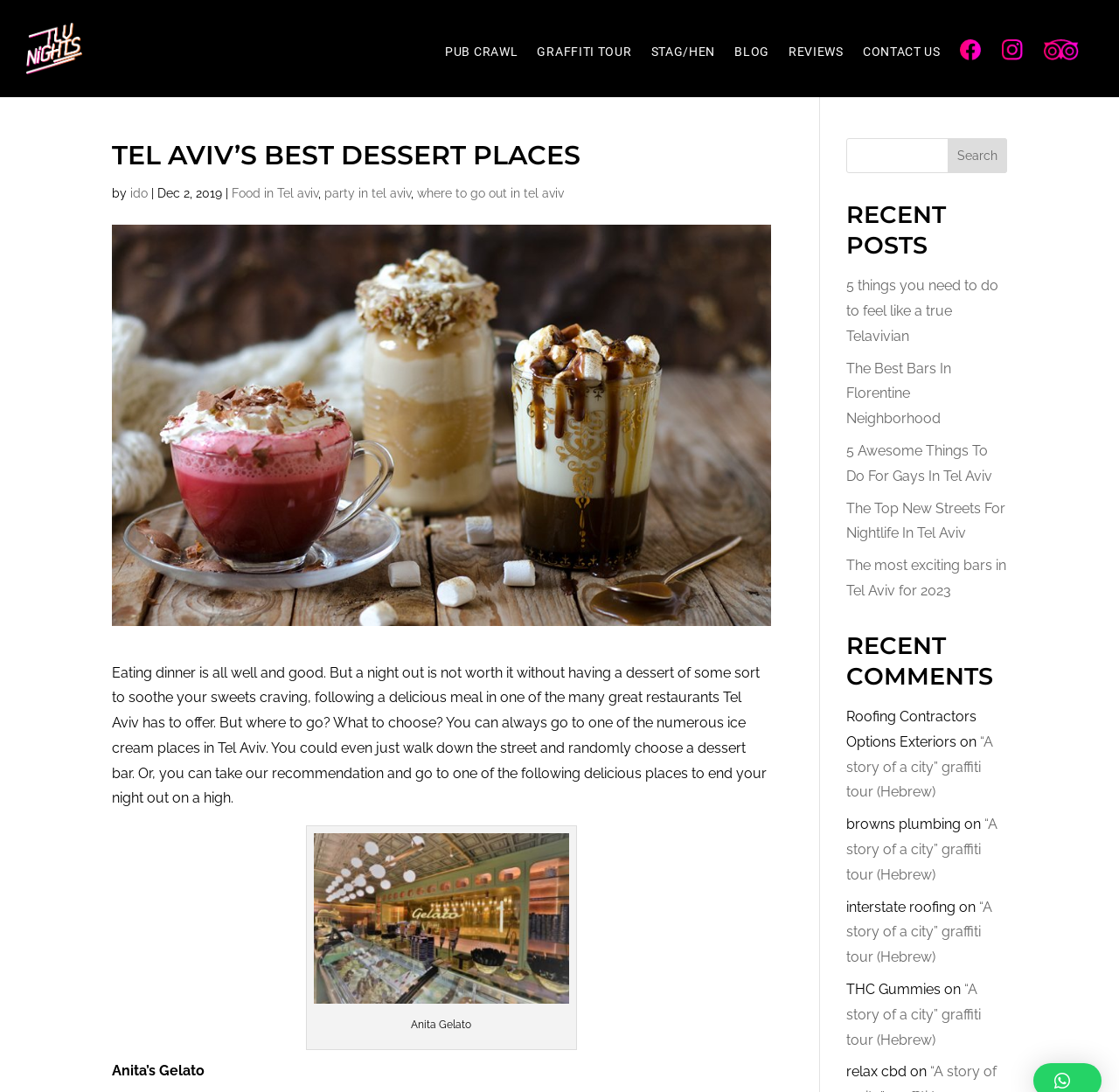Please identify the bounding box coordinates of the element's region that I should click in order to complete the following instruction: "Read the 'TEL AVIV’S BEST DESSERT PLACES' article". The bounding box coordinates consist of four float numbers between 0 and 1, i.e., [left, top, right, bottom].

[0.1, 0.127, 0.689, 0.166]